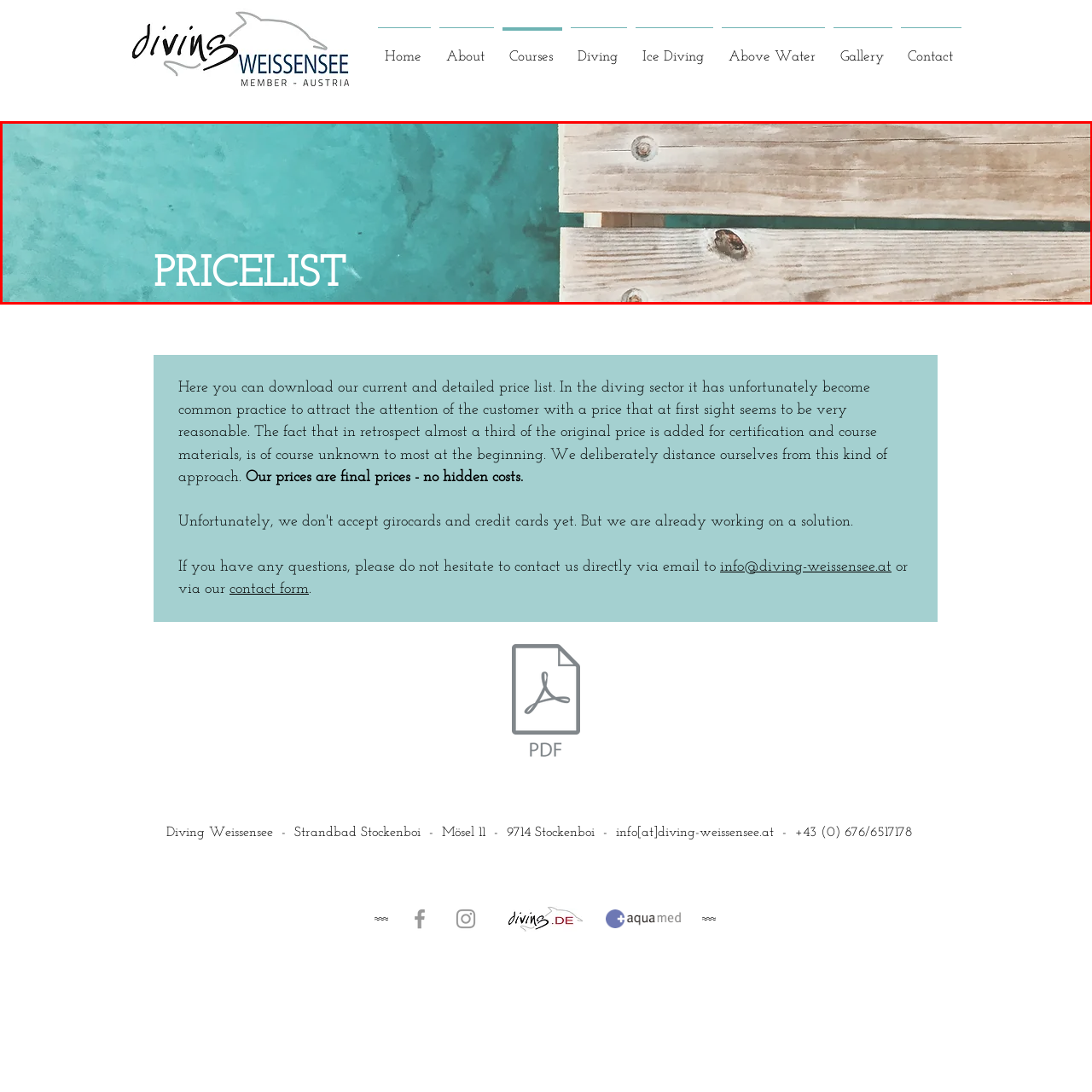View the section of the image outlined in red, What material is the deck made of? Provide your response in a single word or brief phrase.

Wood